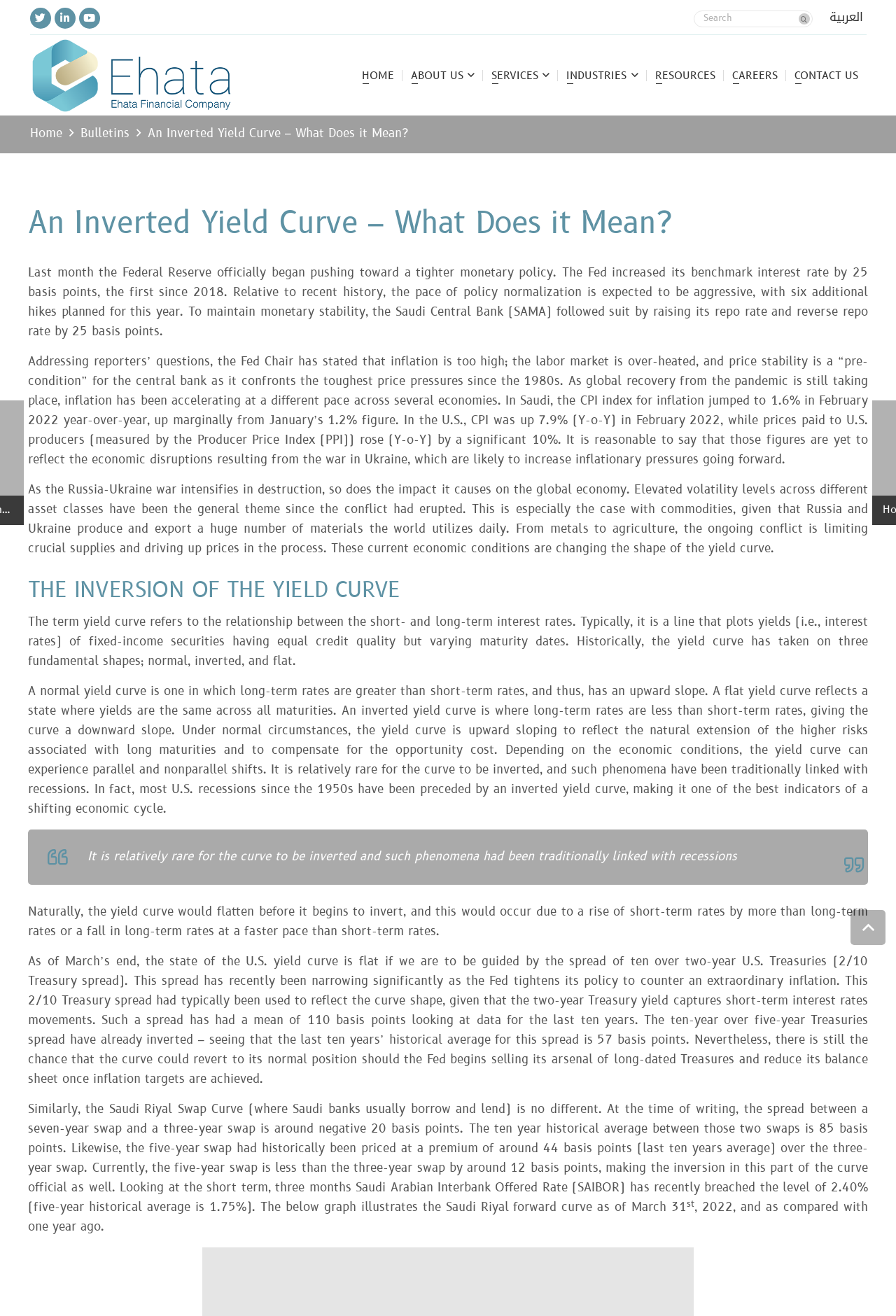Create a detailed narrative describing the layout and content of the webpage.

The webpage is about an inverted yield curve and its meaning, specifically in the context of Ehata Financial Company. At the top, there are social media links to Twitter, LinkedIn, and YouTube, followed by a search bar with a search button. Below that, there is a language selection option and a navigation menu with links to Home, About Us, Services, Industries, Resources, Careers, and Contact Us.

The main content of the webpage is divided into sections. The first section discusses the recent actions of the Federal Reserve and the Saudi Central Bank in response to inflation and monetary policy. The text explains the current economic conditions, including the impact of the Russia-Ukraine war on the global economy and commodity prices.

The next section is titled "THE INVERSION OF THE YIELD CURVE" and provides an explanation of the yield curve, its normal, flat, and inverted shapes, and its relationship to interest rates and economic conditions. The text notes that an inverted yield curve is rare and has historically been linked to recessions.

The following sections continue to discuss the yield curve, its current state, and its implications. There are several blocks of text that provide detailed information on the yield curve, including its historical averages, current spreads, and the impact of the Fed's policy on the curve.

Throughout the webpage, there are no images, but there are several links to other pages or resources, including a link to a graph illustrating the Saudi Riyal forward curve. The overall layout is organized, with clear headings and concise text that provides in-depth information on the topic of the inverted yield curve.